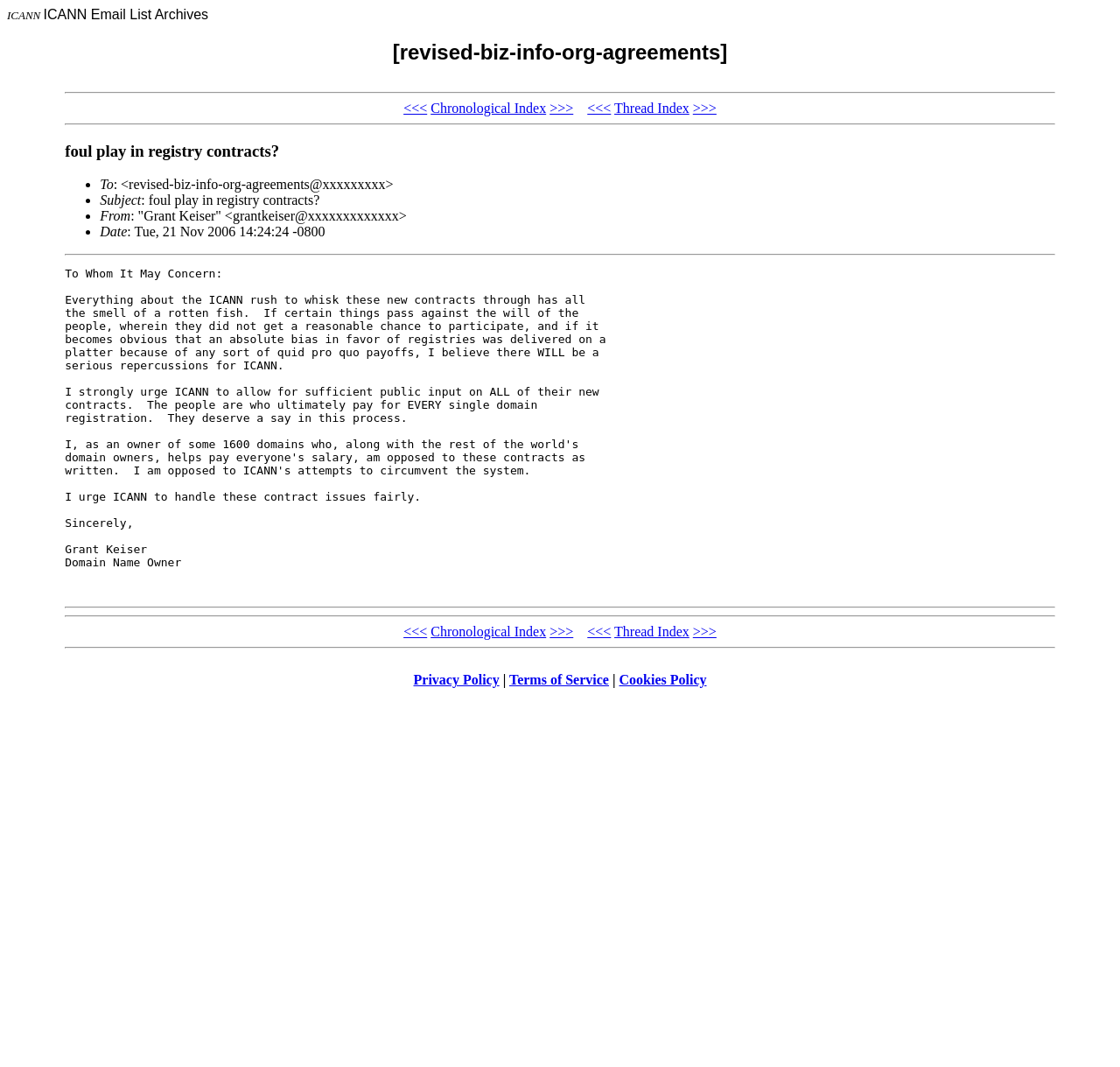Using the description: "Cookies Policy", determine the UI element's bounding box coordinates. Ensure the coordinates are in the format of four float numbers between 0 and 1, i.e., [left, top, right, bottom].

[0.553, 0.63, 0.631, 0.644]